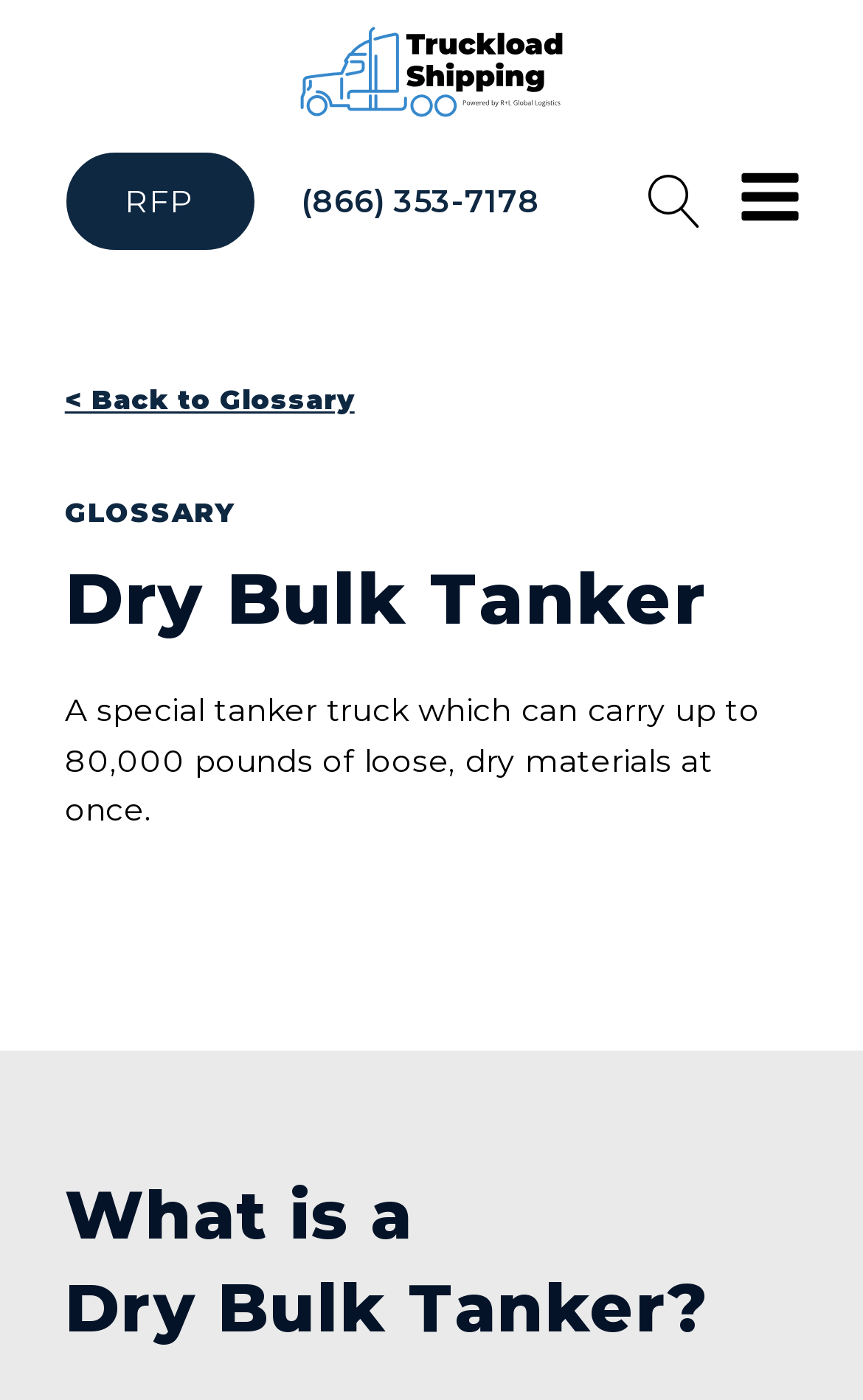Find the main header of the webpage and produce its text content.

Dry Bulk Tanker